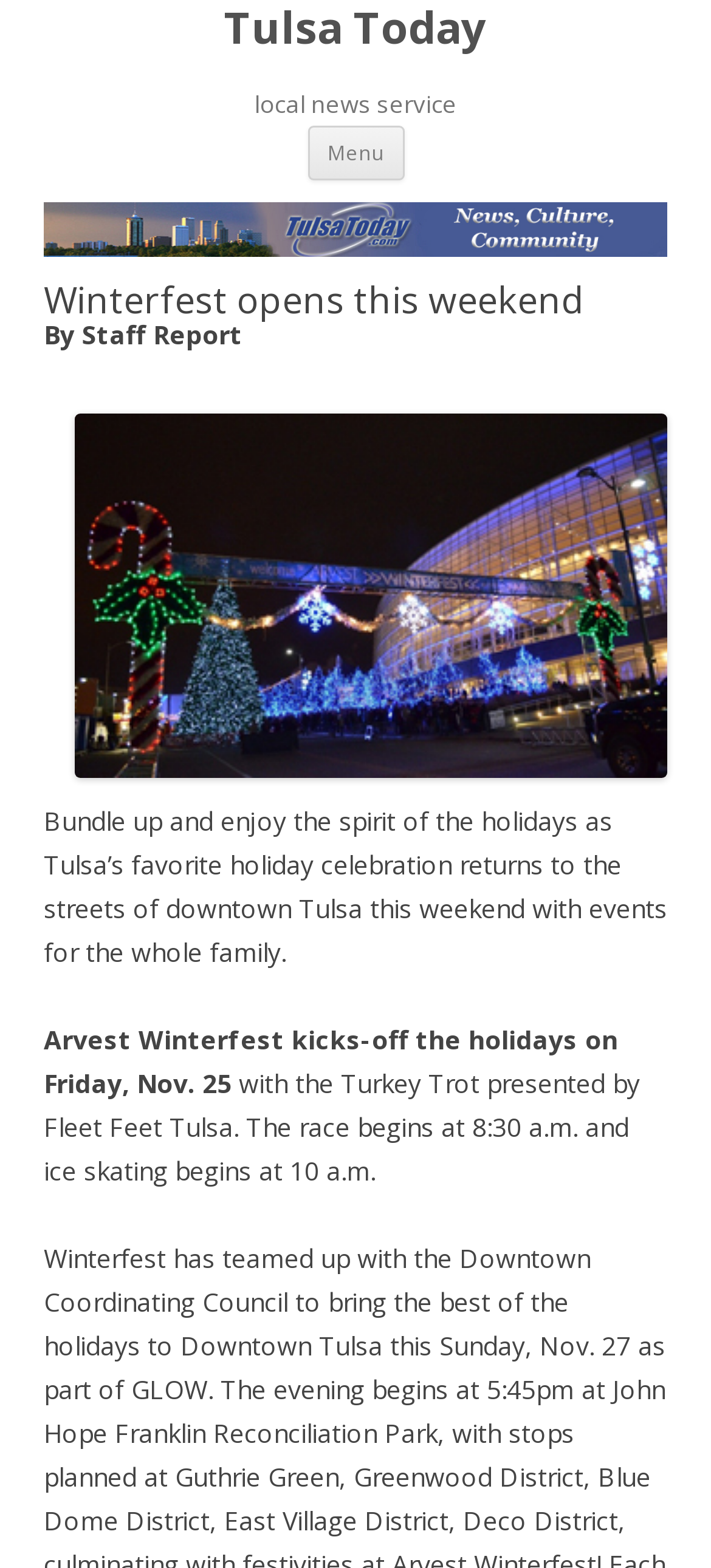Given the description "Skip to content", determine the bounding box of the corresponding UI element.

[0.568, 0.08, 0.819, 0.096]